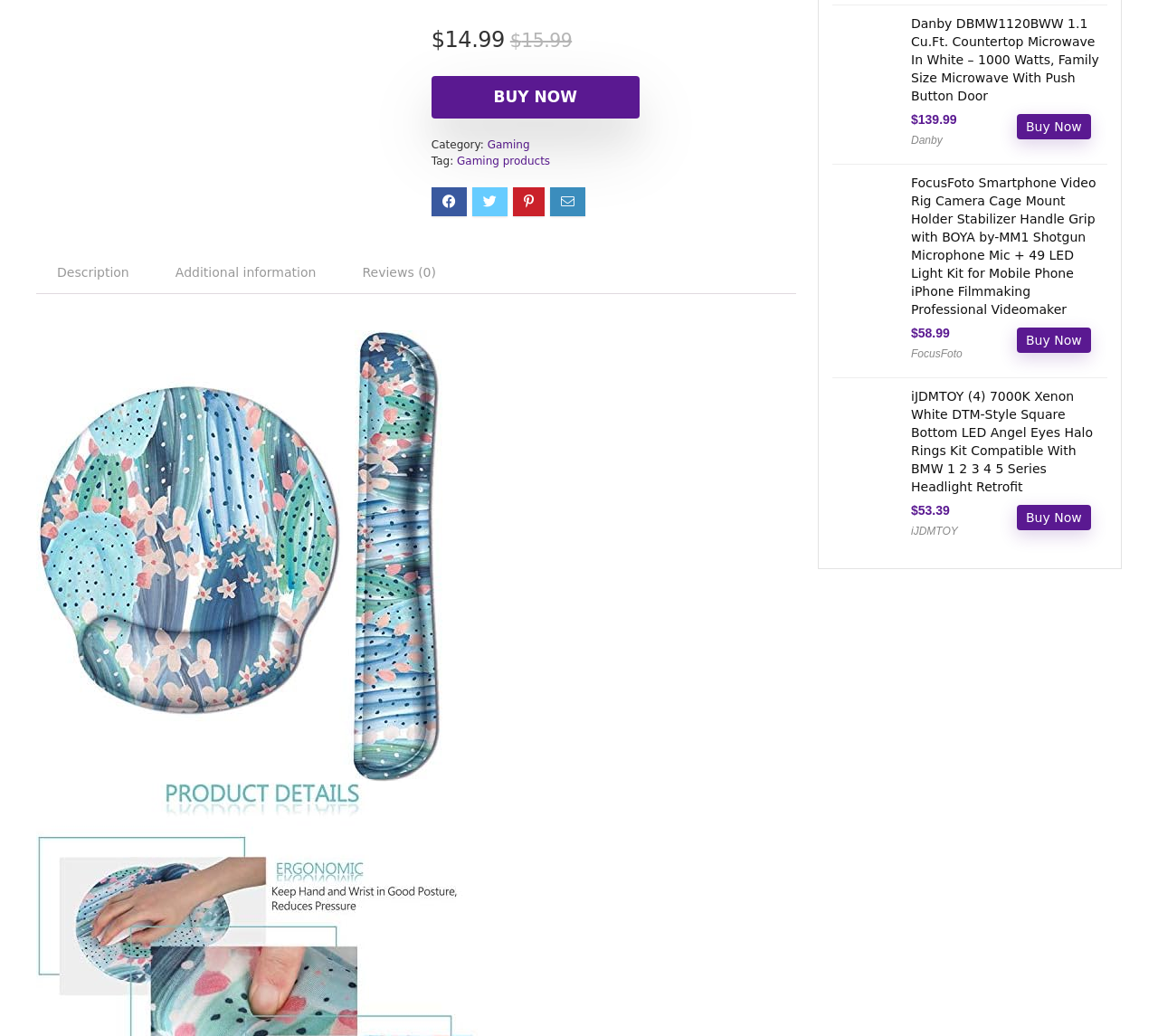Find and provide the bounding box coordinates for the UI element described with: "Disclaimers".

None